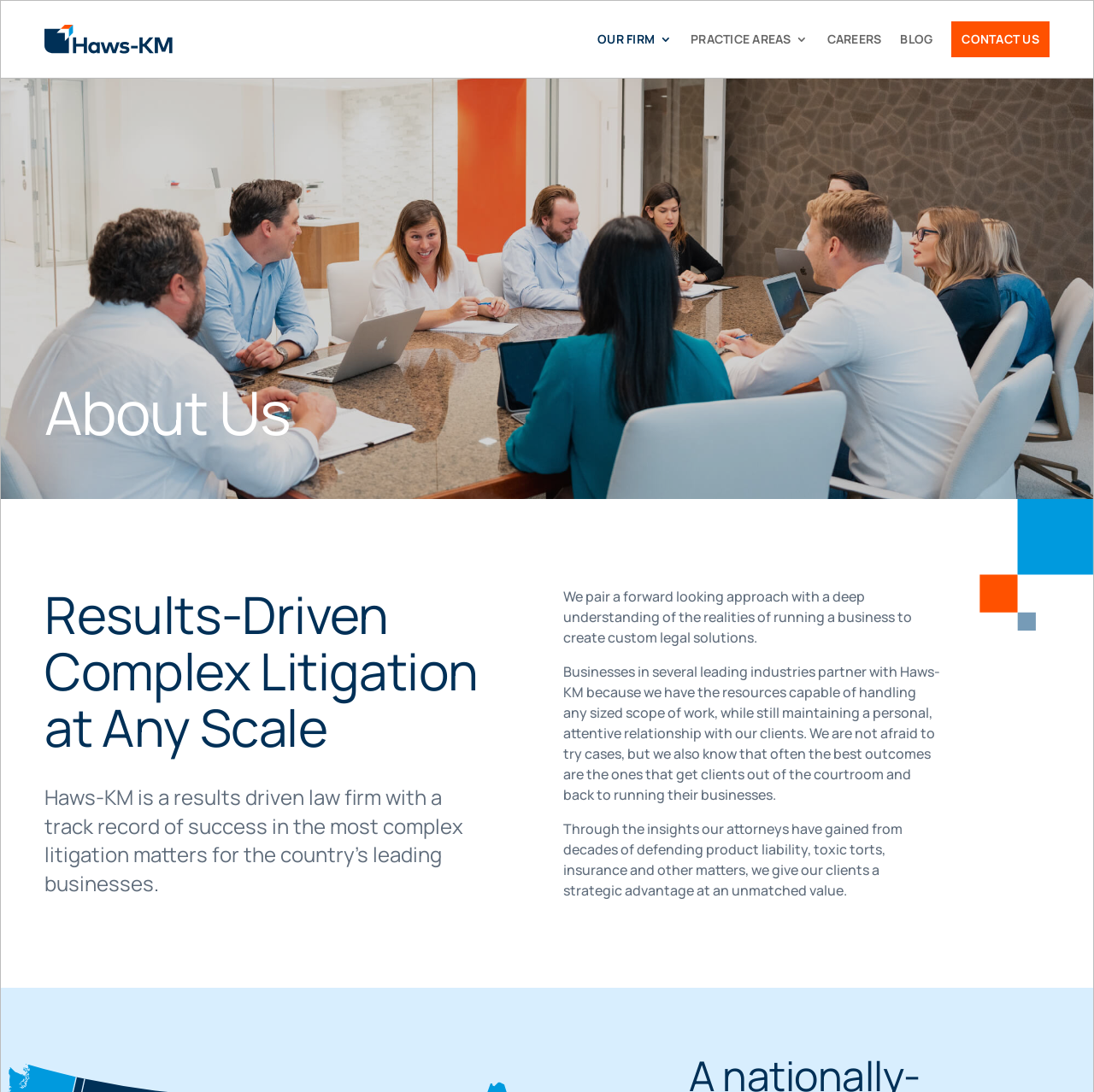Using the information in the image, could you please answer the following question in detail:
What is the name of the law firm?

The name of the law firm can be found in the StaticText element with the text 'Haws-KM is a results driven law firm...' which is located at the top of the webpage.